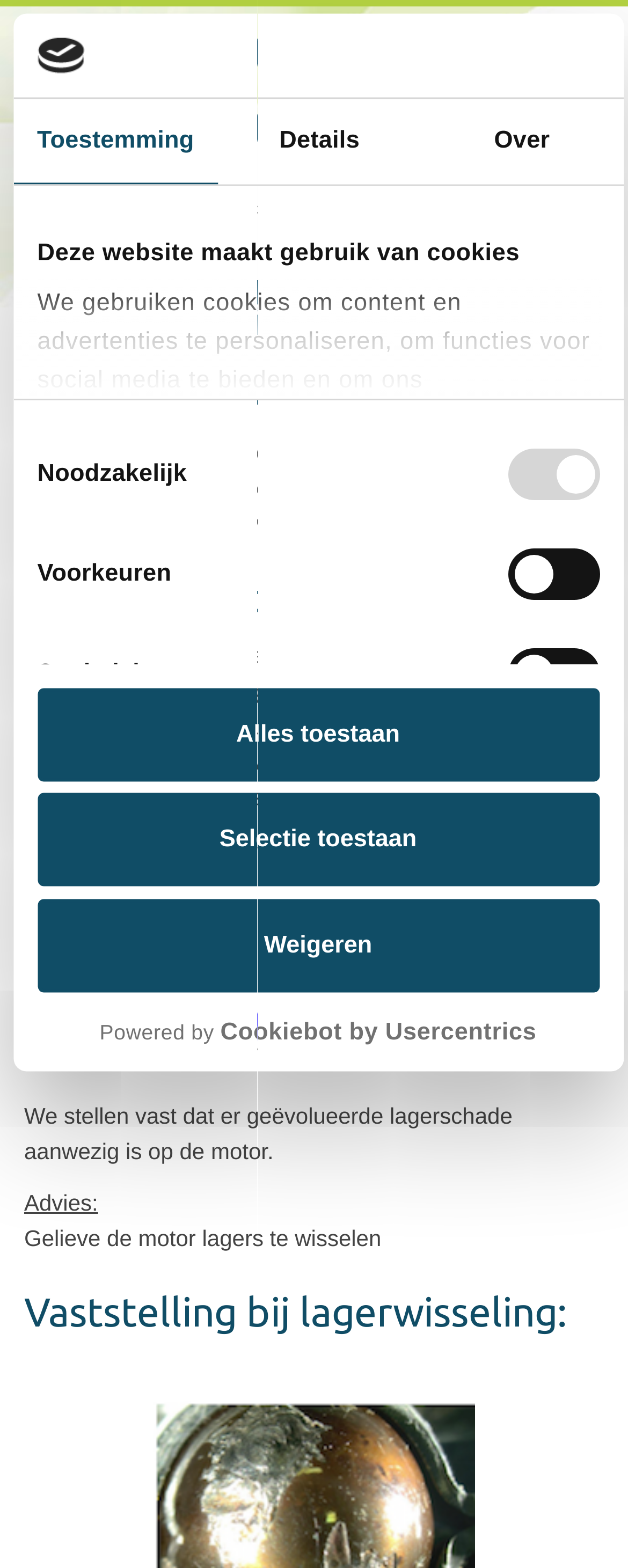Please look at the image and answer the question with a detailed explanation: What was the result of the vibration measurement?

The vibration measurement revealed that there was evolved bearing damage on the motor, which was the cause of the unusual sound detected during the ultrasoon measurement.